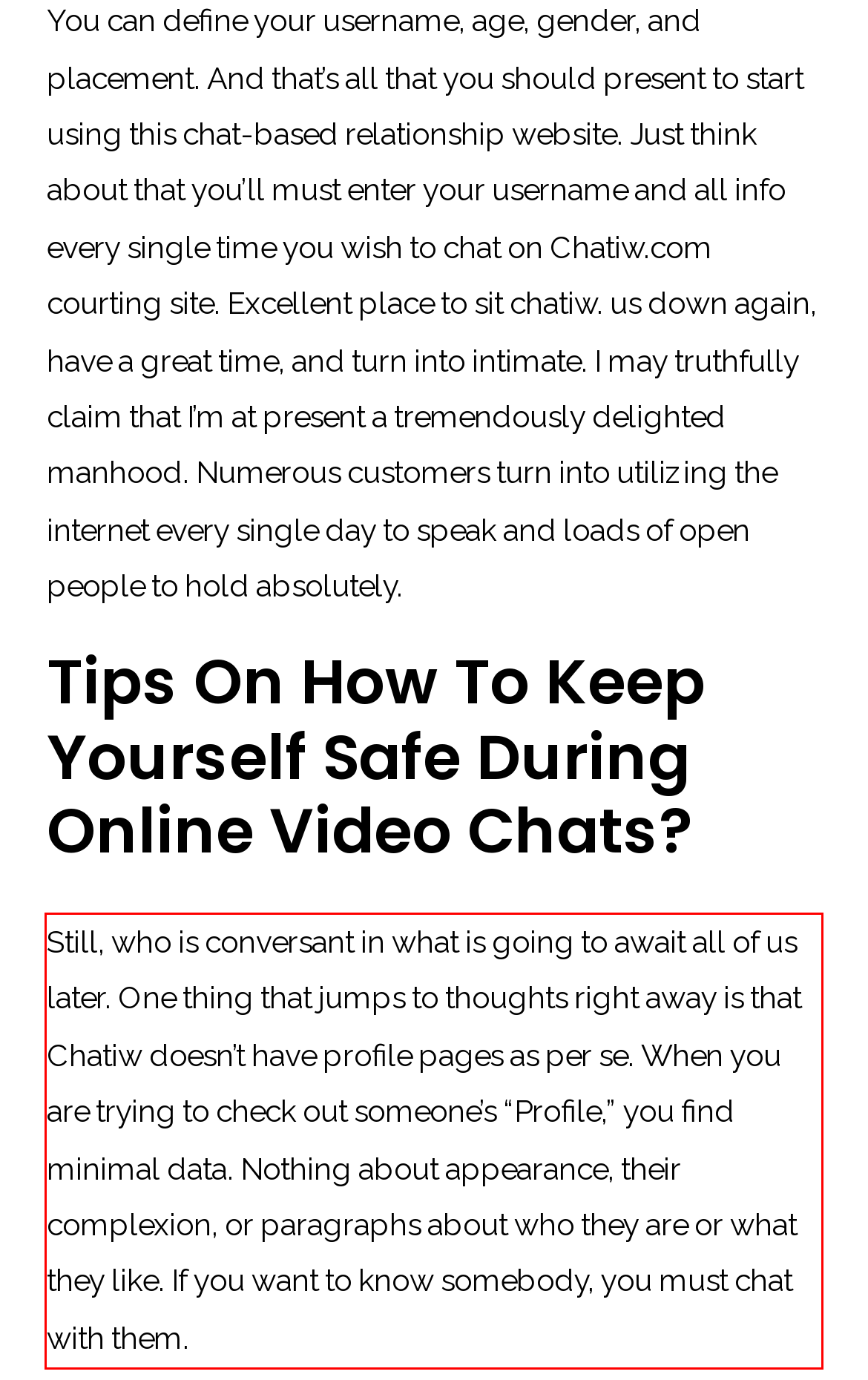Please examine the screenshot of the webpage and read the text present within the red rectangle bounding box.

Still, who is conversant in what is going to await all of us later. One thing that jumps to thoughts right away is that Chatiw doesn’t have profile pages as per se. When you are trying to check out someone’s “Profile,” you find minimal data. Nothing about appearance, their complexion, or paragraphs about who they are or what they like. If you want to know somebody, you must chat with them.